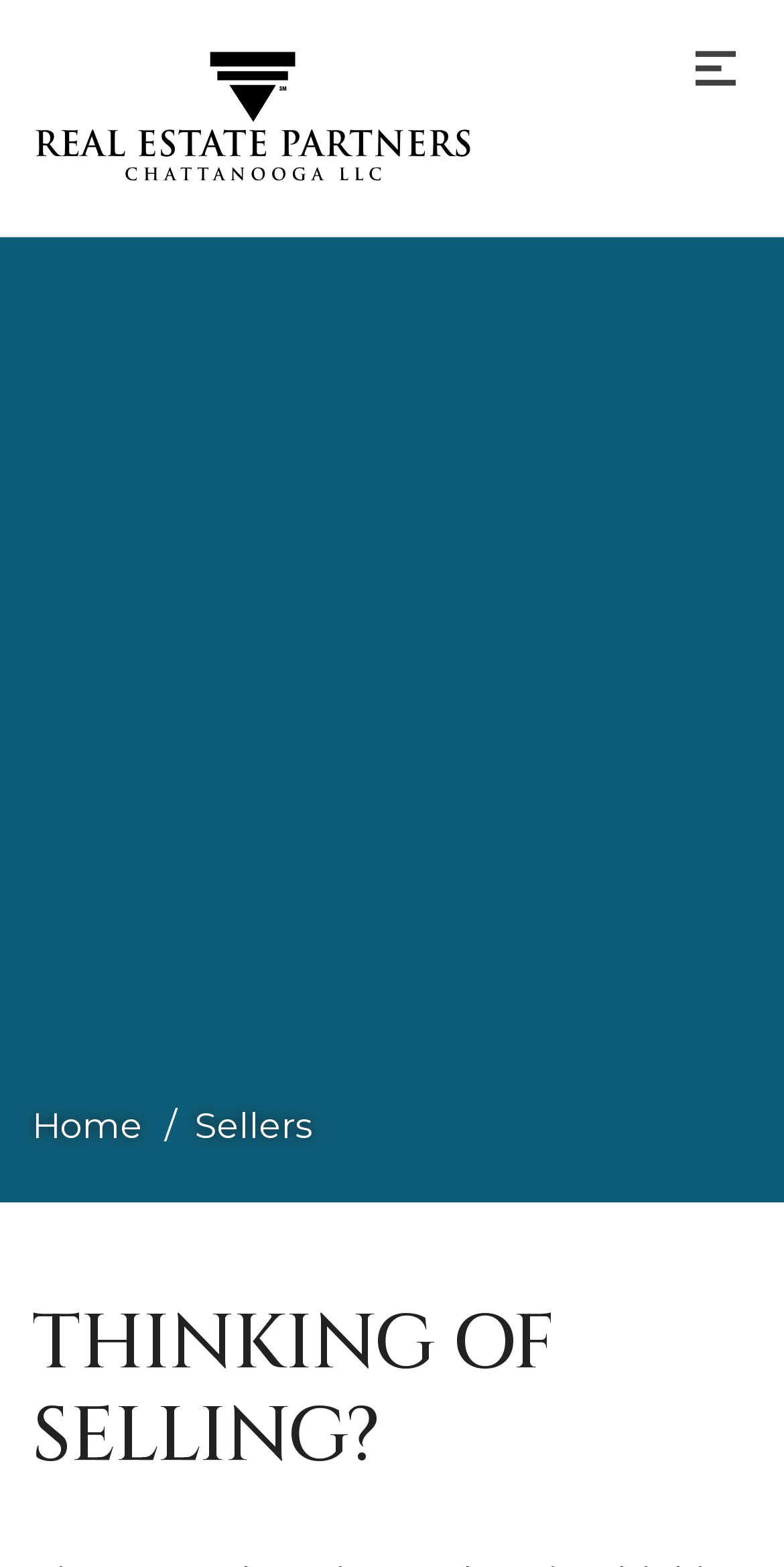Provide the bounding box coordinates, formatted as (top-left x, top-left y, bottom-right x, bottom-right y), with all values being floating point numbers between 0 and 1. Identify the bounding box of the UI element that matches the description: Sellers

[0.249, 0.705, 0.4, 0.732]